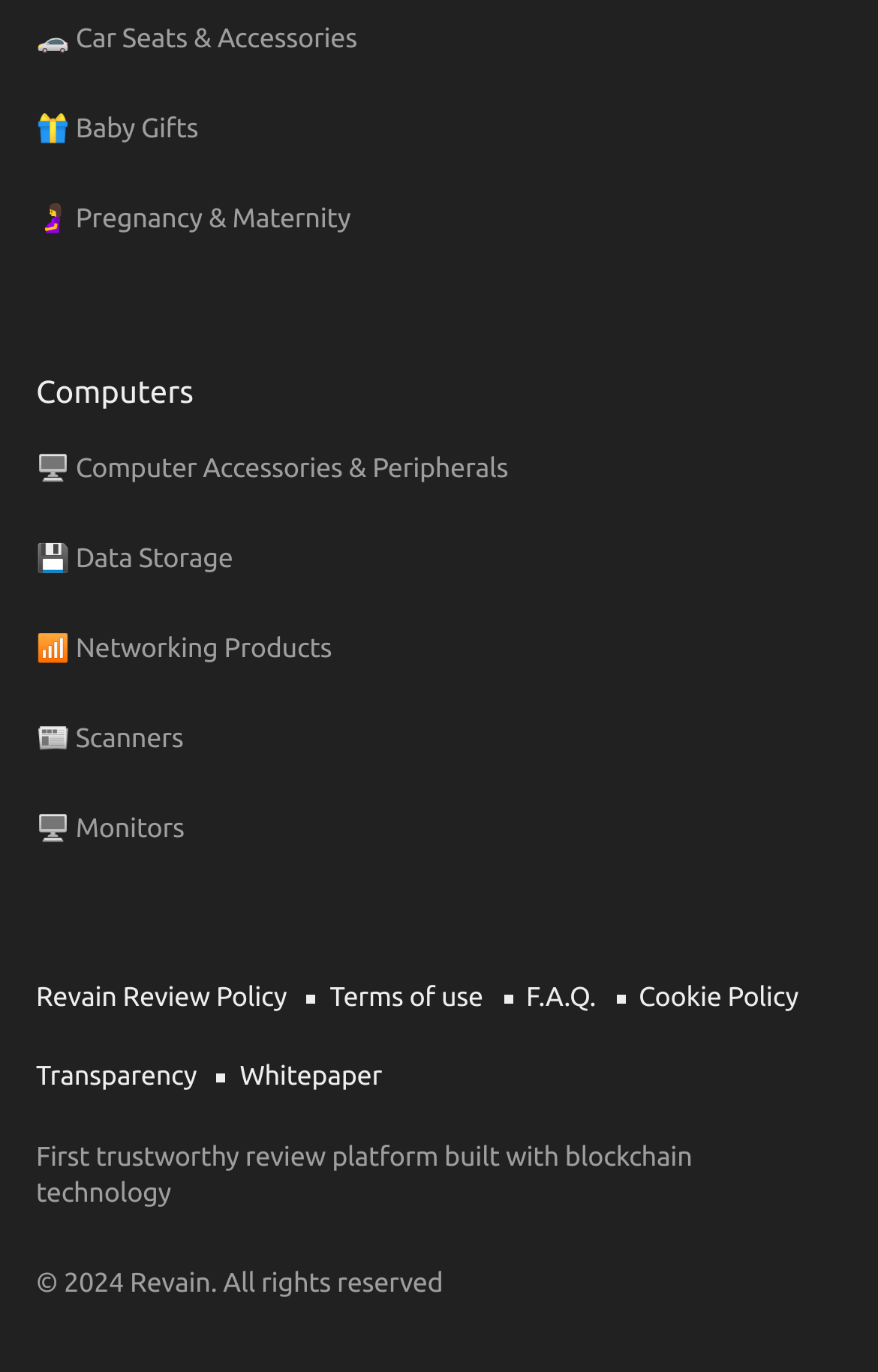What is the category of products above computer accessories?
Answer the question based on the image using a single word or a brief phrase.

Baby